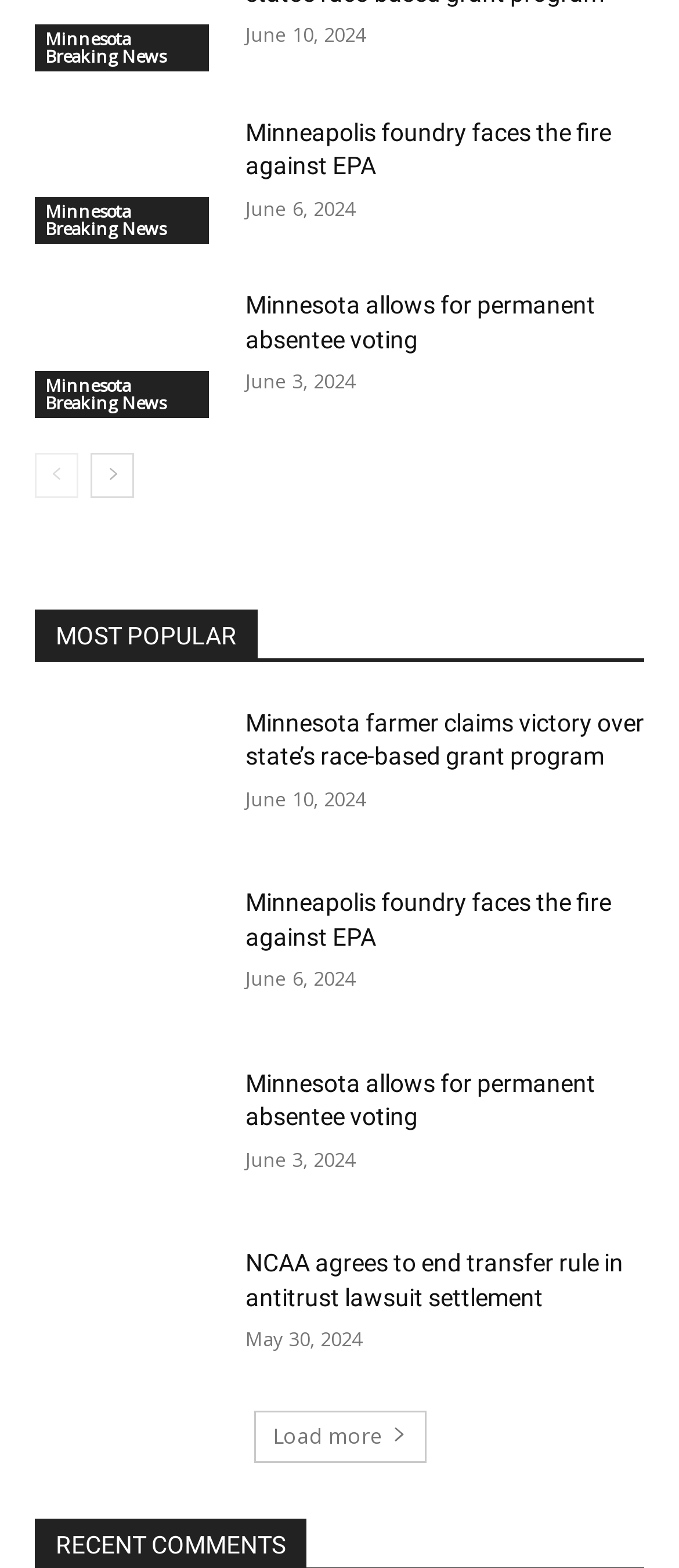What is the title of the second news article?
Look at the webpage screenshot and answer the question with a detailed explanation.

I looked at the second news article on the webpage and found the title 'Minneapolis foundry faces the fire against EPA'.